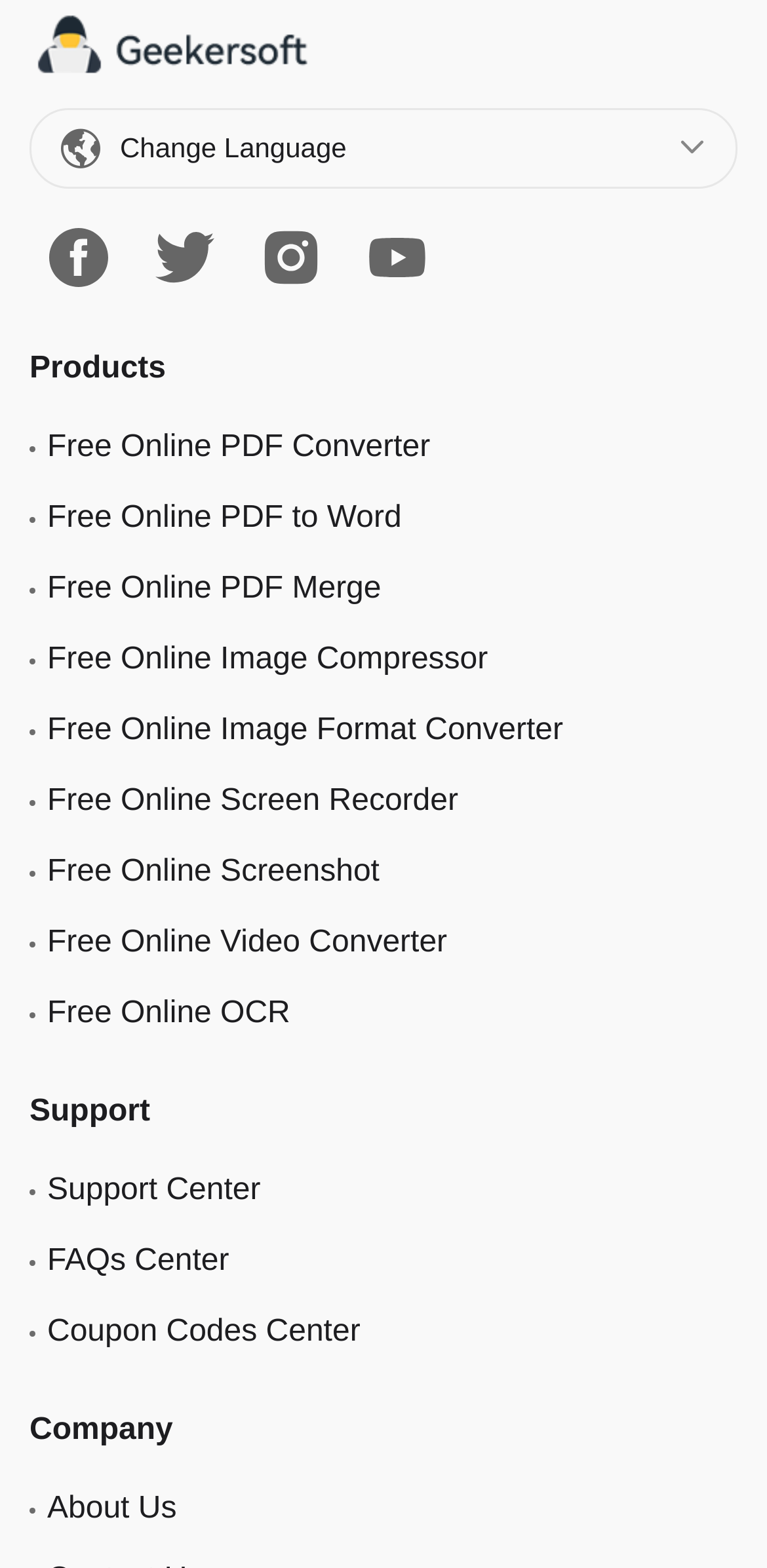Identify the bounding box coordinates of the region I need to click to complete this instruction: "Open the Free Online PDF Converter page".

[0.062, 0.275, 0.561, 0.296]